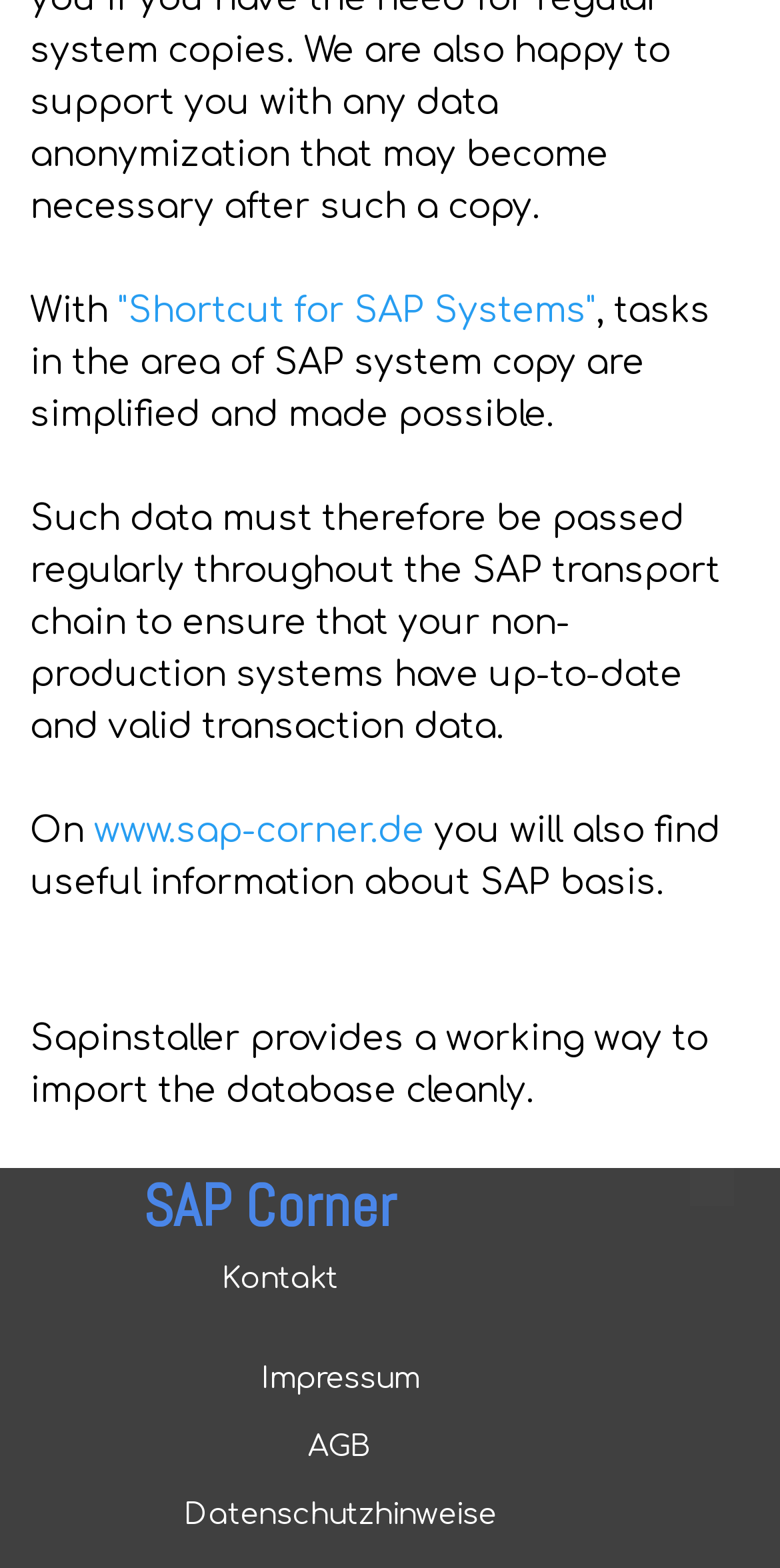Based on the image, please respond to the question with as much detail as possible:
What is the importance of passing data regularly?

The webpage states that data must be passed regularly throughout the SAP transport chain to ensure that non-production systems have up-to-date and valid transaction data, highlighting the importance of regular data passage.